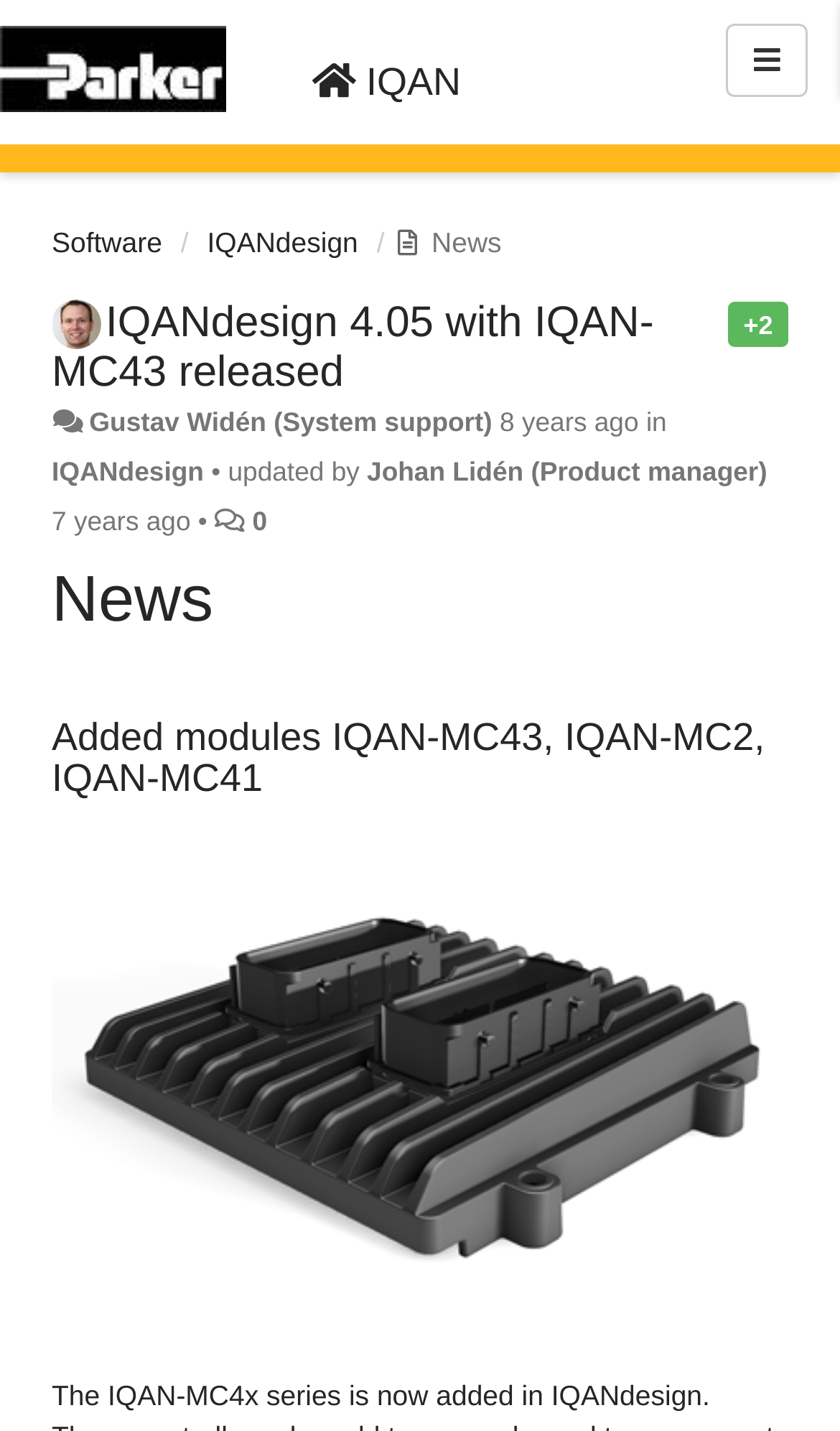How many years ago was the news item posted?
Respond to the question with a single word or phrase according to the image.

8 years ago